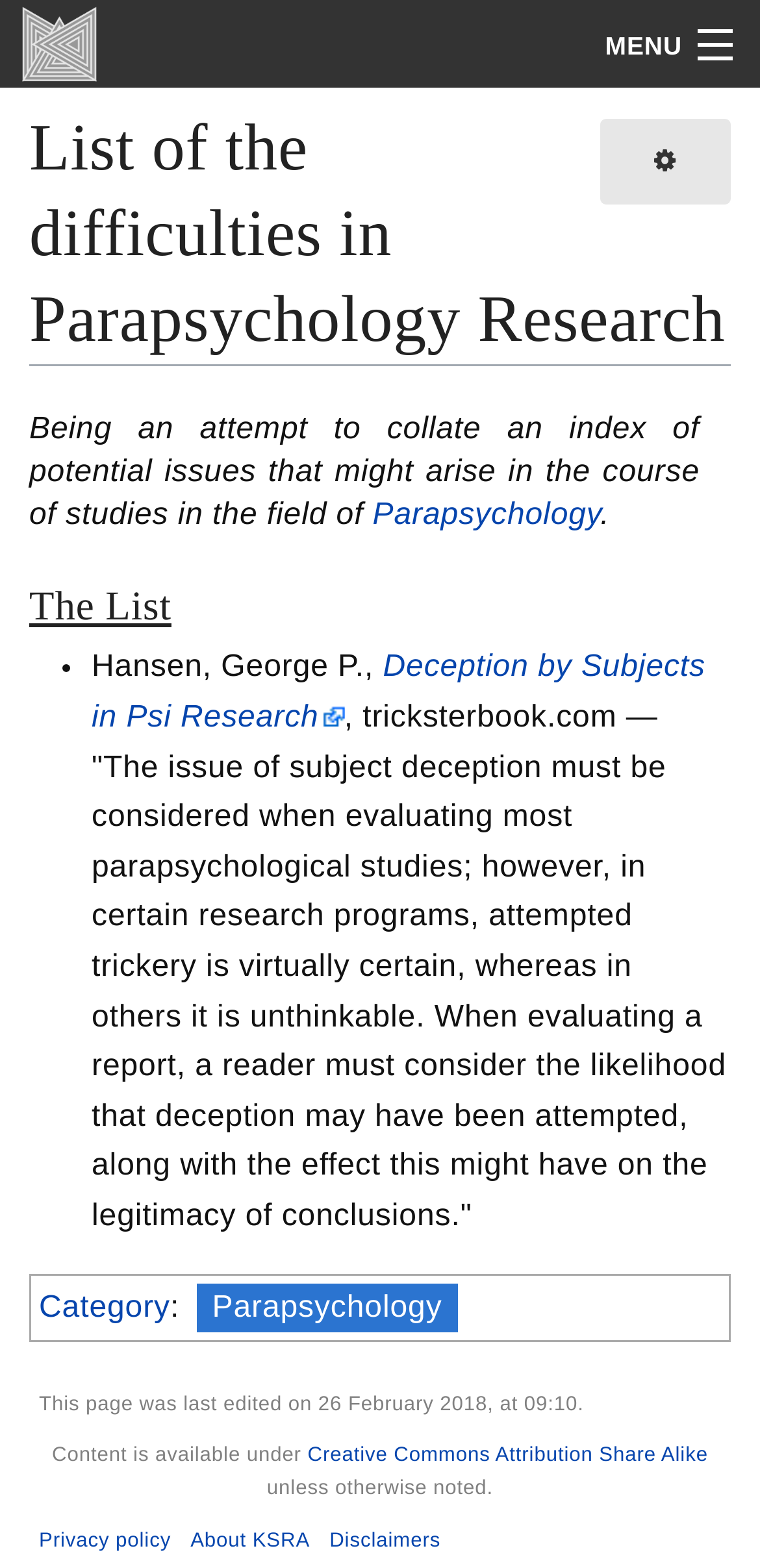Determine the bounding box coordinates of the clickable area required to perform the following instruction: "Read about Deception by Subjects in Psi Research". The coordinates should be represented as four float numbers between 0 and 1: [left, top, right, bottom].

[0.121, 0.415, 0.928, 0.468]